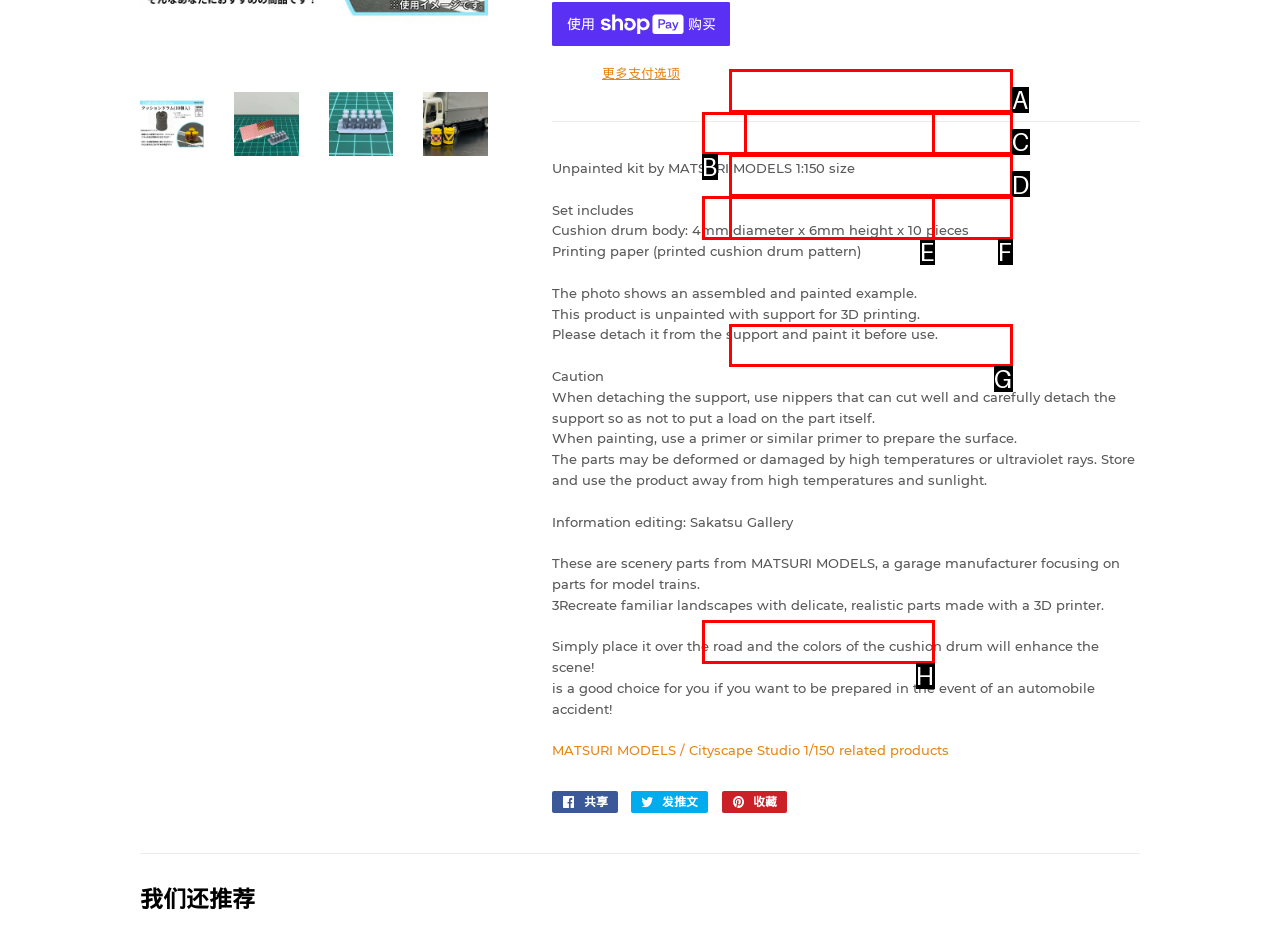Identify the HTML element that matches the description: Baiodo. Provide the letter of the correct option from the choices.

G